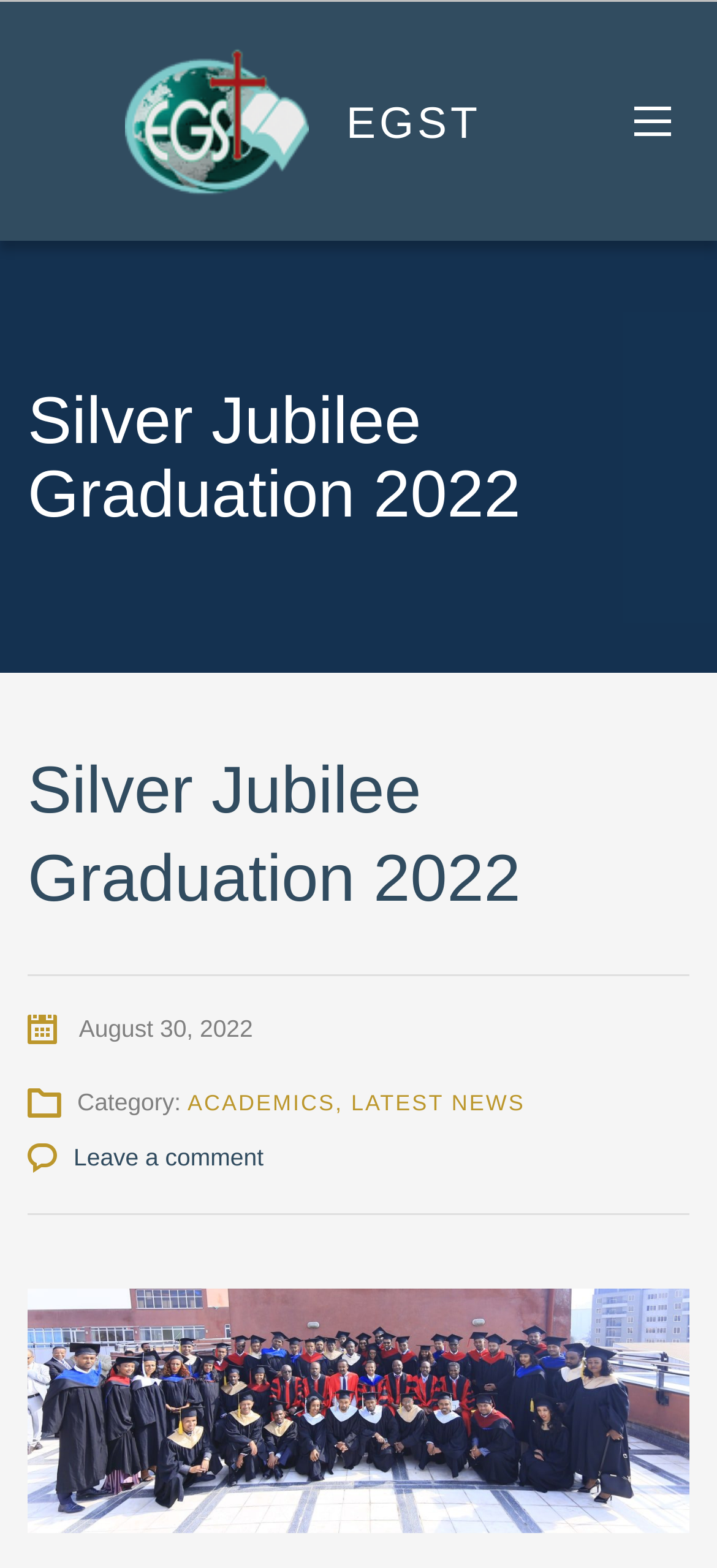Answer the question below in one word or phrase:
What is the logo of the webpage?

EGST